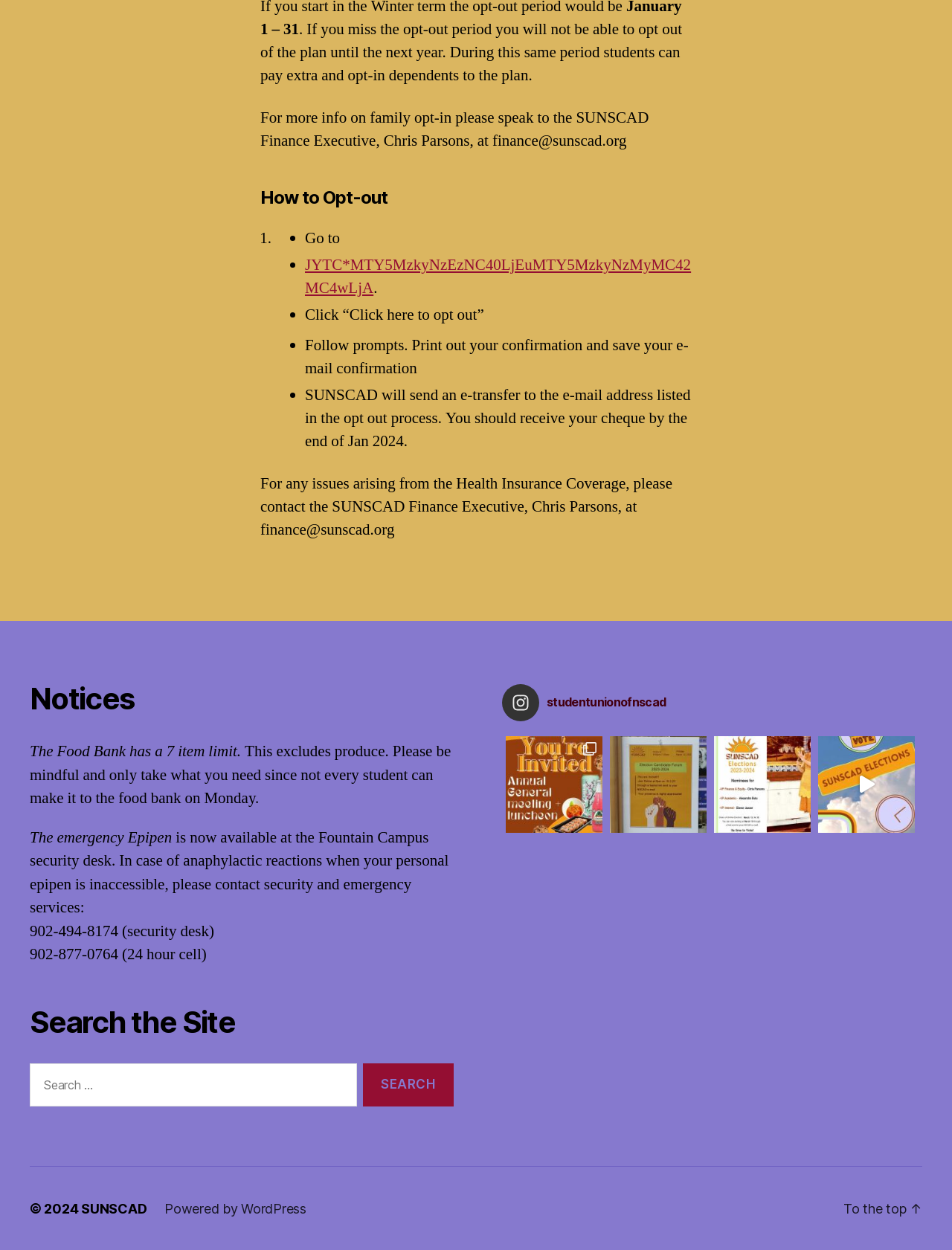Please locate the bounding box coordinates for the element that should be clicked to achieve the following instruction: "read articles in ARTICLE ARCHIVES". Ensure the coordinates are given as four float numbers between 0 and 1, i.e., [left, top, right, bottom].

None